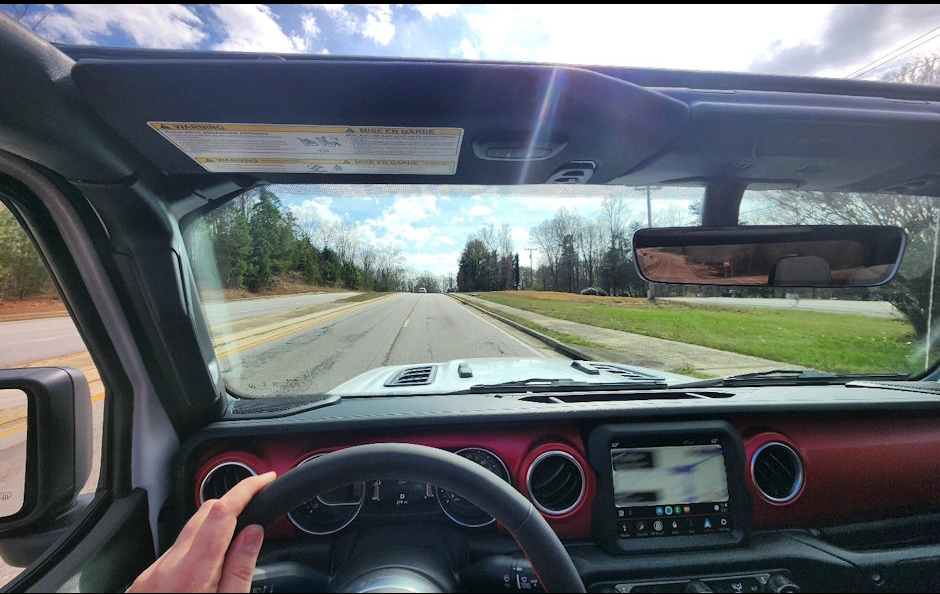Answer the question using only a single word or phrase: 
What is reflected on the rearview mirror?

lush green landscape